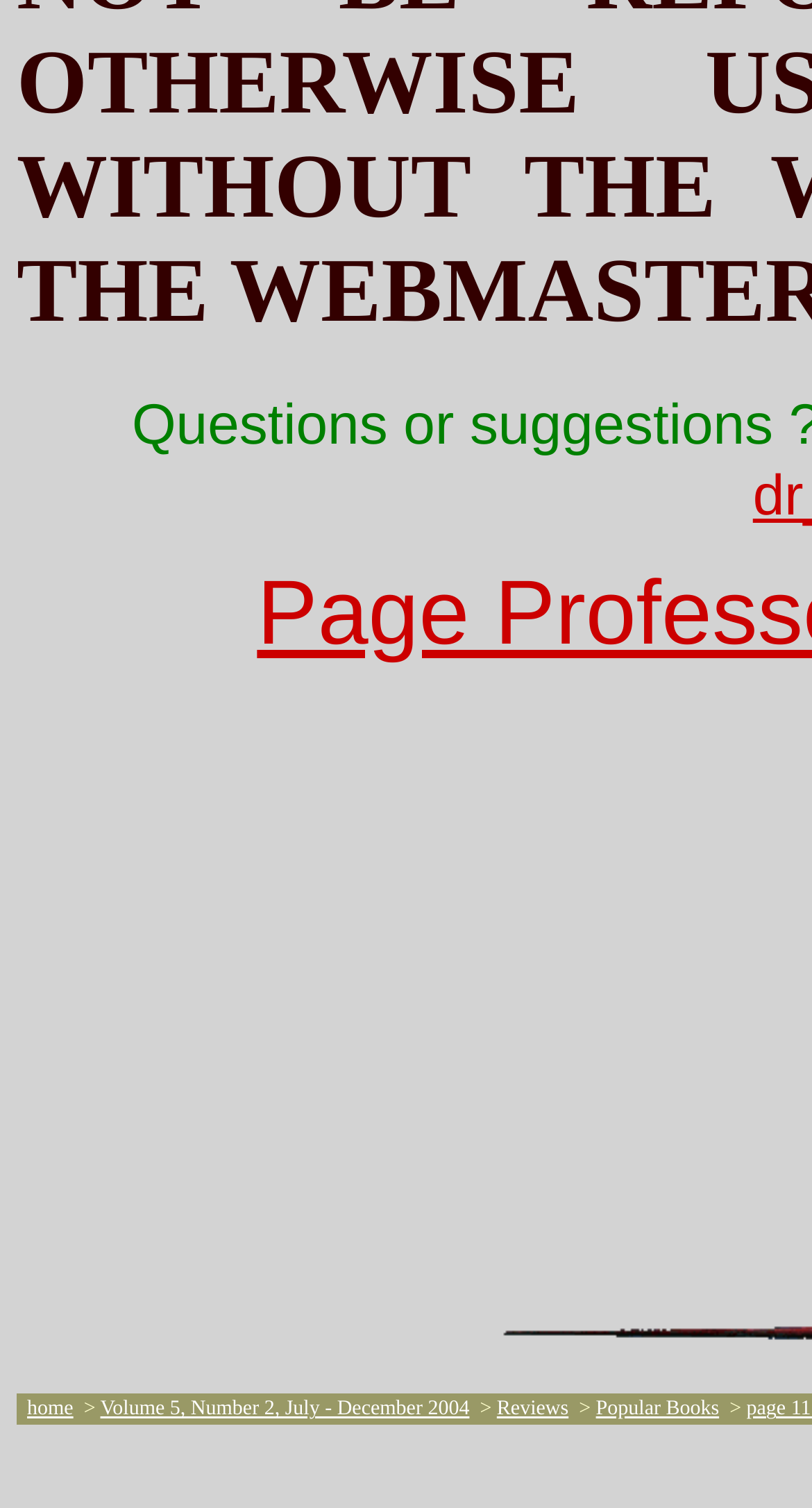Extract the bounding box for the UI element that matches this description: "home".

[0.033, 0.927, 0.09, 0.943]